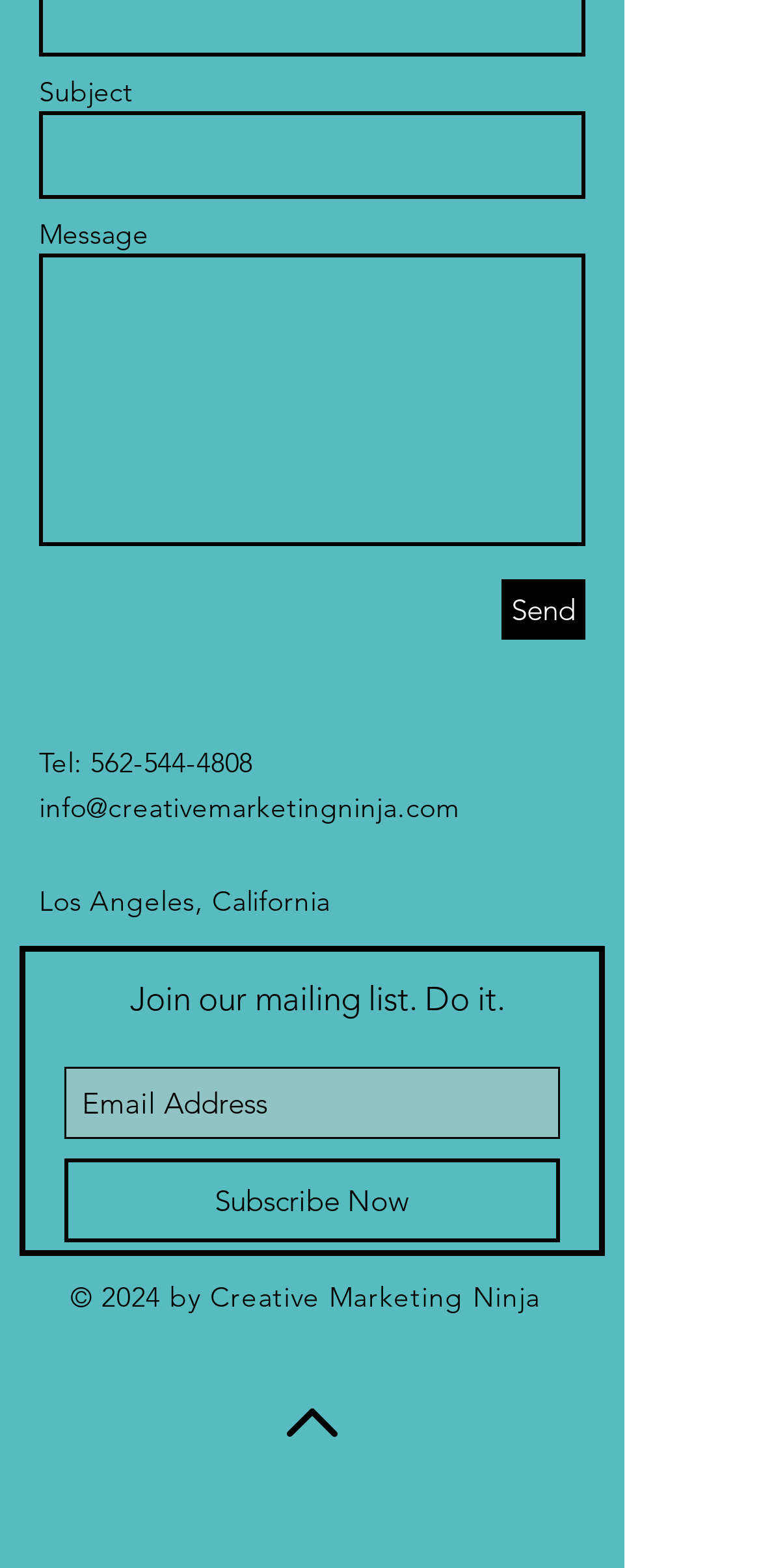Provide the bounding box coordinates of the section that needs to be clicked to accomplish the following instruction: "Contact us."

None